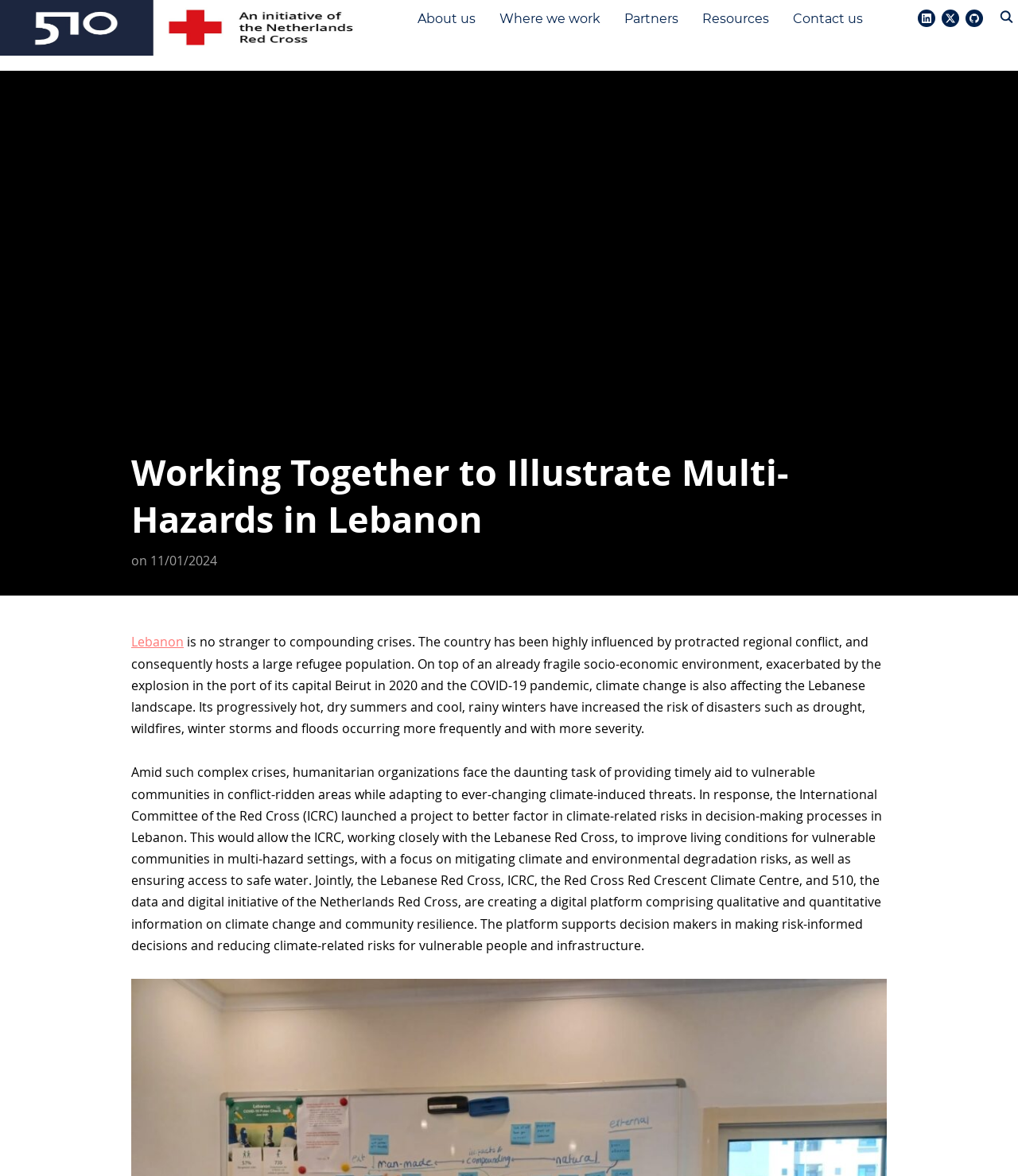Generate a thorough caption detailing the webpage content.

The webpage is about a project focused on illustrating multi-hazards in Lebanon. At the top left corner, there is a link with the number "510" accompanied by a small image. On the top right corner, there are three links to social media platforms: LinkedIn, GitHub, and a closing link "X". 

Below the top section, there is a navigation menu with five links: "About us", "Where we work", "Partners", "Resources", and "Contact us". These links are evenly spaced and aligned horizontally.

The main content of the webpage is divided into two sections. The first section has a heading "Working Together to Illustrate Multi-Hazards in Lebanon" followed by a date "11/01/2024". Below the heading, there is a link to "Lebanon" and a paragraph of text that describes the country's situation, including its refugee population, socio-economic environment, and the impact of climate change.

The second section is a longer paragraph that explains the challenges faced by humanitarian organizations in providing aid to vulnerable communities in Lebanon. It also describes a project launched by the International Committee of the Red Cross (ICRC) to better factor in climate-related risks in decision-making processes. The project involves creating a digital platform with information on climate change and community resilience, which will support decision makers in making risk-informed decisions.